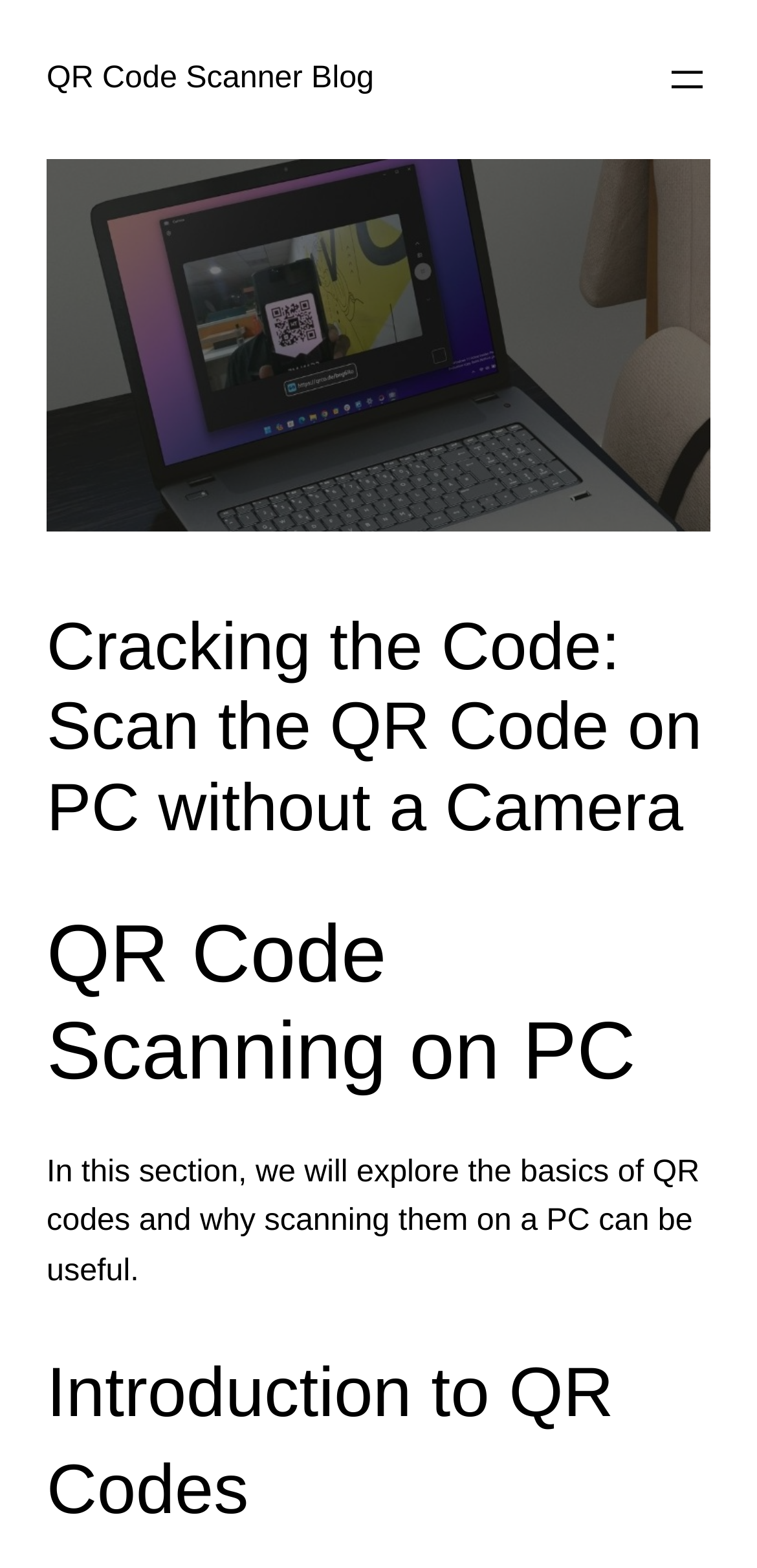Are there any images on the webpage?
Please describe in detail the information shown in the image to answer the question.

The presence of an image element with the description 'Cracking the Code: Scan QR Code on PC without a Camera' suggests that there is at least one image on the webpage.